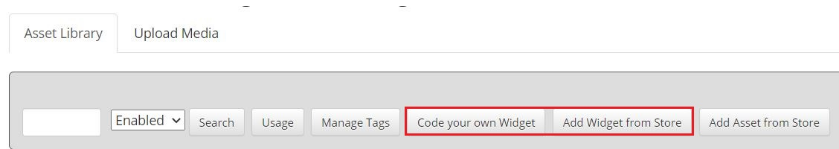Explain the details of the image you are viewing.

This image showcases a section of the EngagePHD platform's Asset Library interface. The interface features buttons that allow users to manage and add widgets easily. The highlighted buttons "Code your own Widget" and "Add Widget from Store" are prominently displayed in red, indicating their importance for users looking to customize or enhance their digital content. This visual representation aids users in navigating the options for integrating widgets into their layouts, making it an essential tool for optimizing their use of the Asset Library. The minimalist design includes a dropdown menu labeled 'Enabled', as well as various buttons for searching, uploading media, and managing tags, facilitating a user-friendly experience.